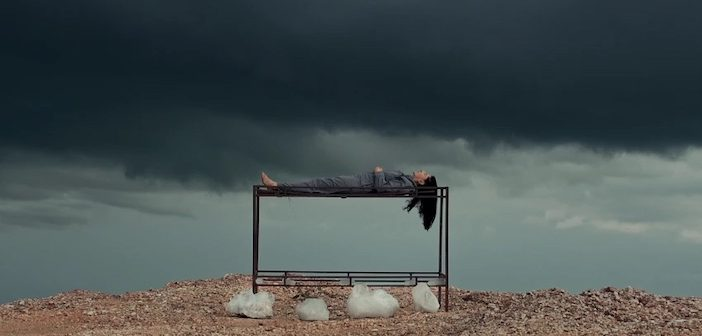Provide a brief response in the form of a single word or phrase:
What is the mood evoked by the dark clouds?

Tension and uncertainty